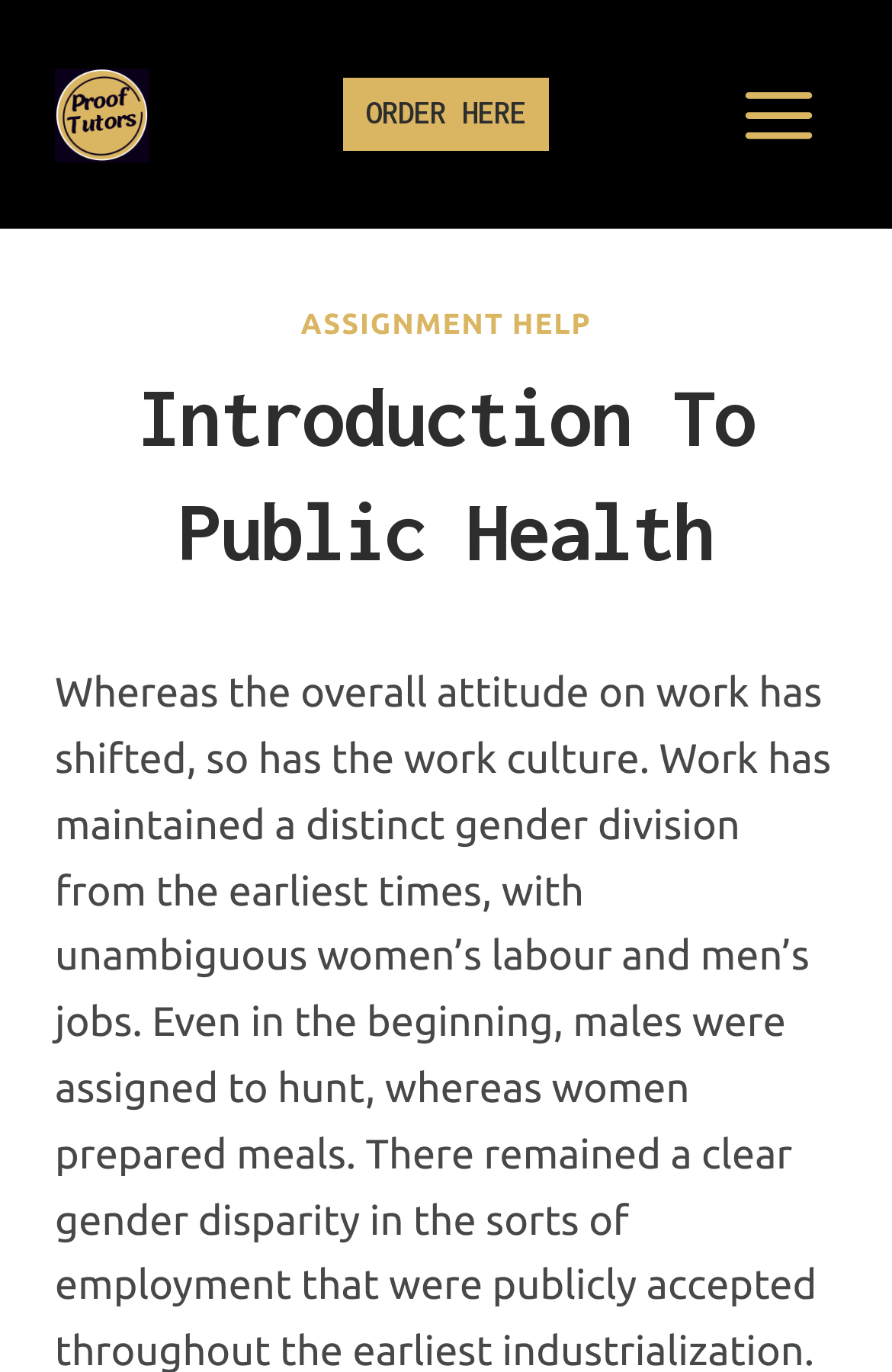How many links are there in the menu?
Answer the question with a detailed explanation, including all necessary information.

There are 2 links in the menu, which can be accessed by clicking the 'Open menu' button. The links are 'ASSIGNMENT HELP' and 'Introduction To Public Health'.